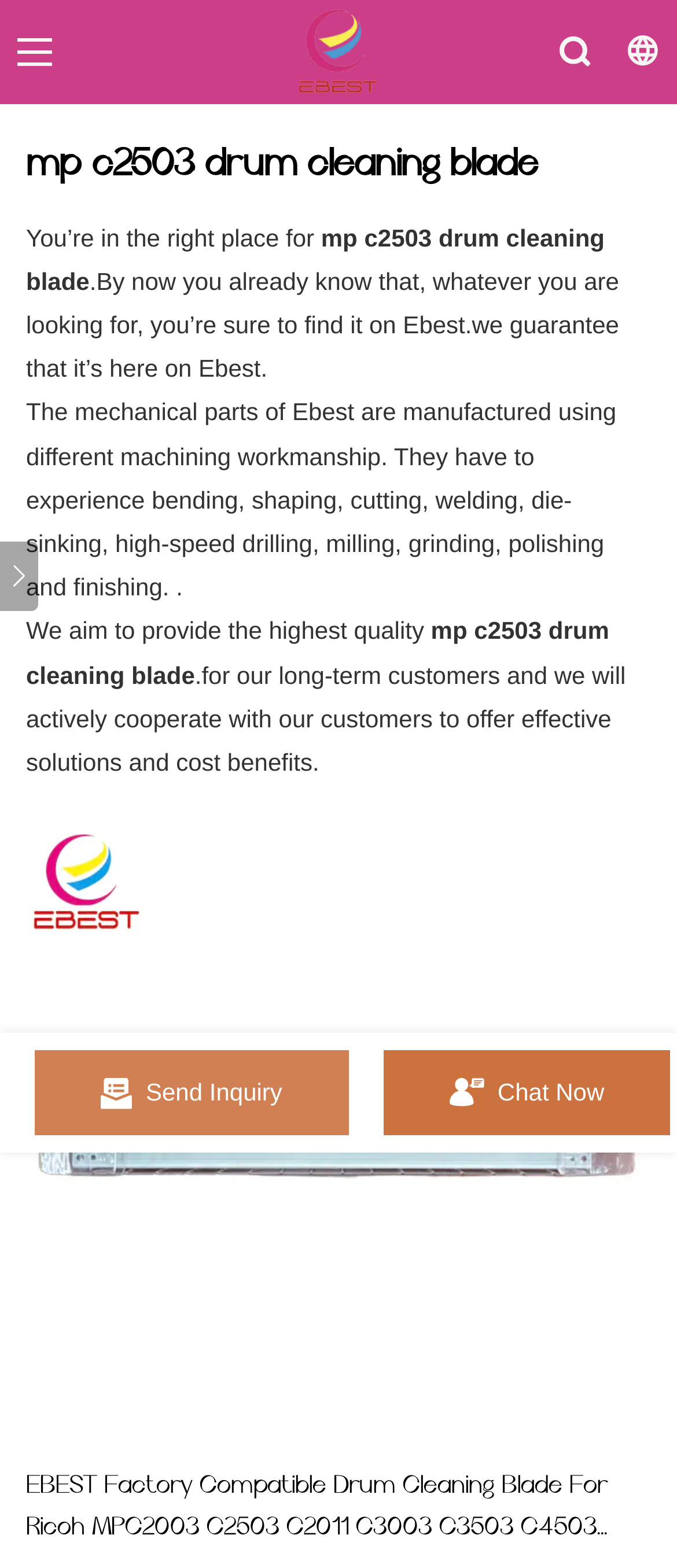Answer the following in one word or a short phrase: 
What is the brand name of the website?

Ebest